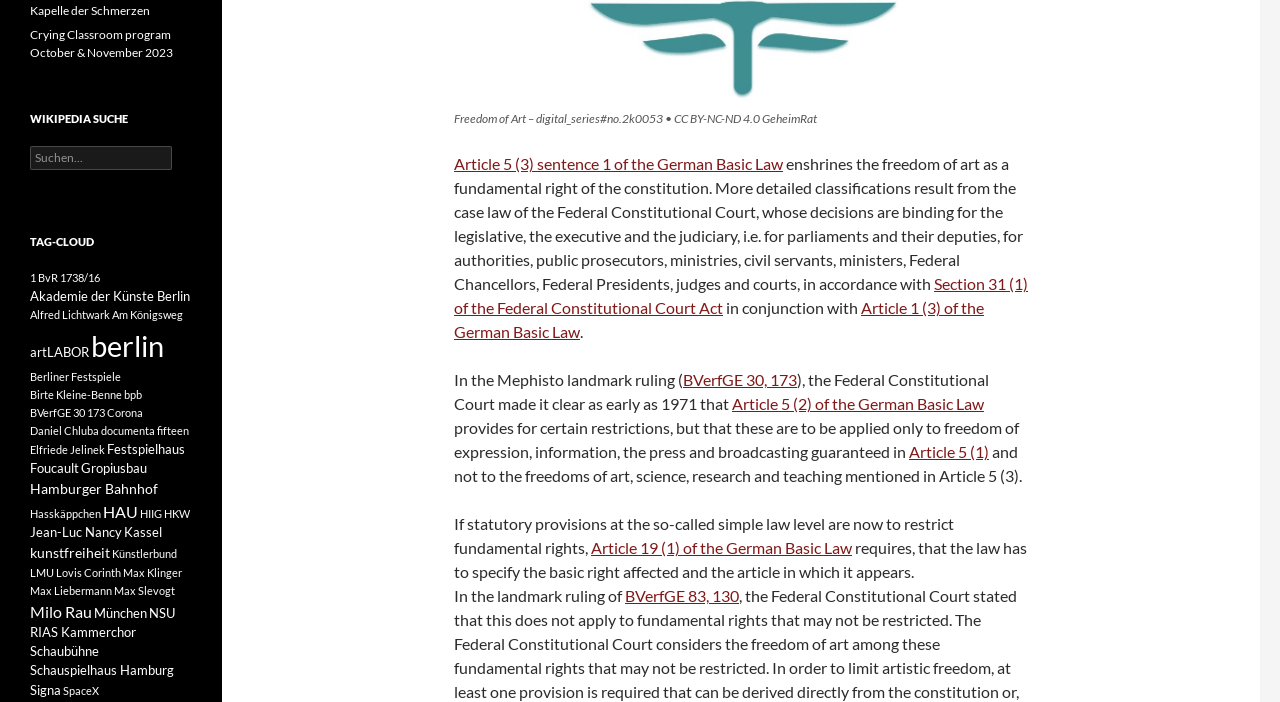Respond with a single word or phrase for the following question: 
What is the freedom enshrined in the German Basic Law?

Freedom of art